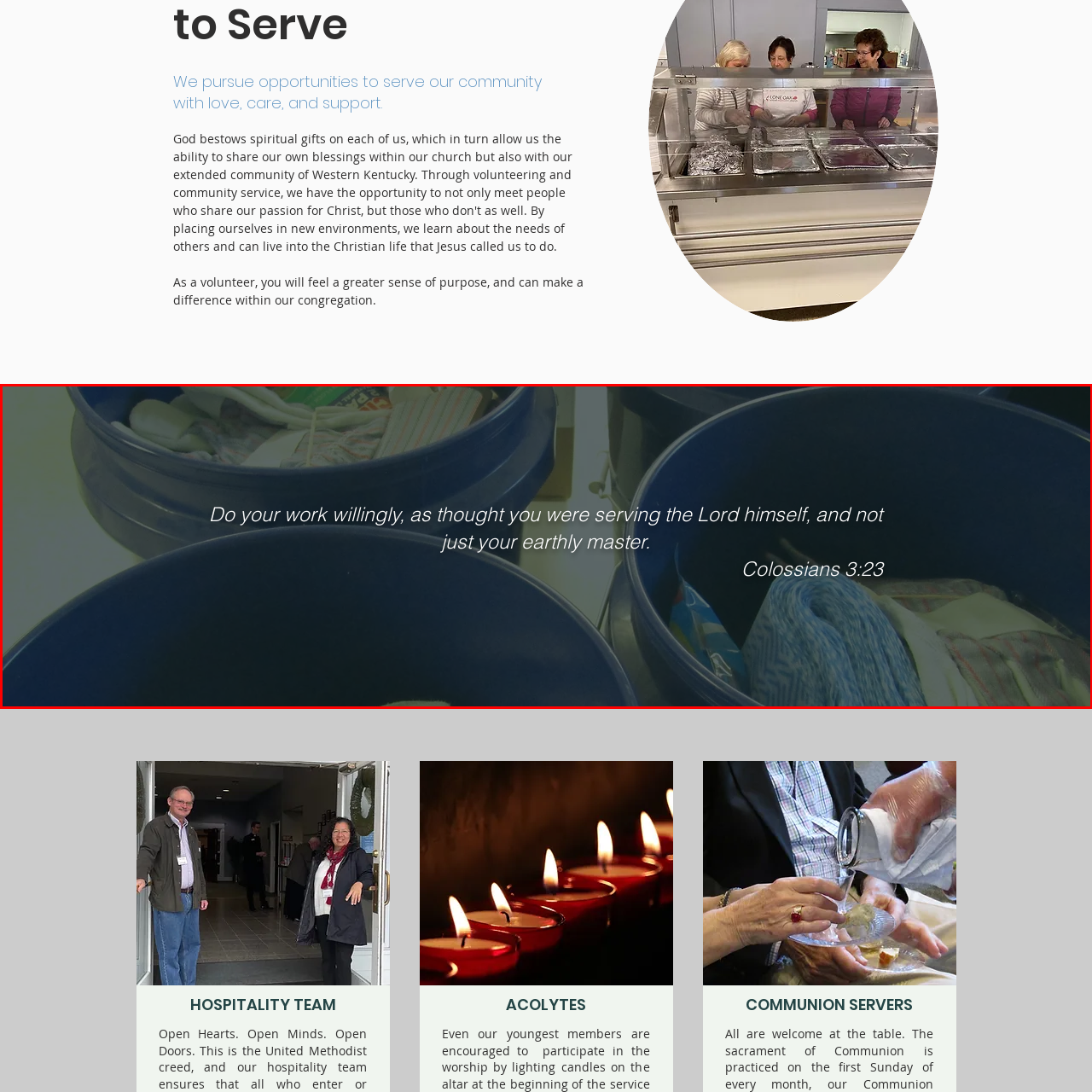Create a thorough description of the image portion outlined in red.

The image features several blue containers filled with various craft supplies or items, potentially indicating a community service project. Overlaying the image is an inspirational quote that reads: "Do your work willingly, as thought you were serving the Lord himself, and not just your earthly master," followed by the reference "Colossians 3:23." This context suggests a message focused on the importance of dedicated service, likely aimed at volunteers within a community setting. Such visuals are often used to encourage participation and highlight the positive impact of serving others.